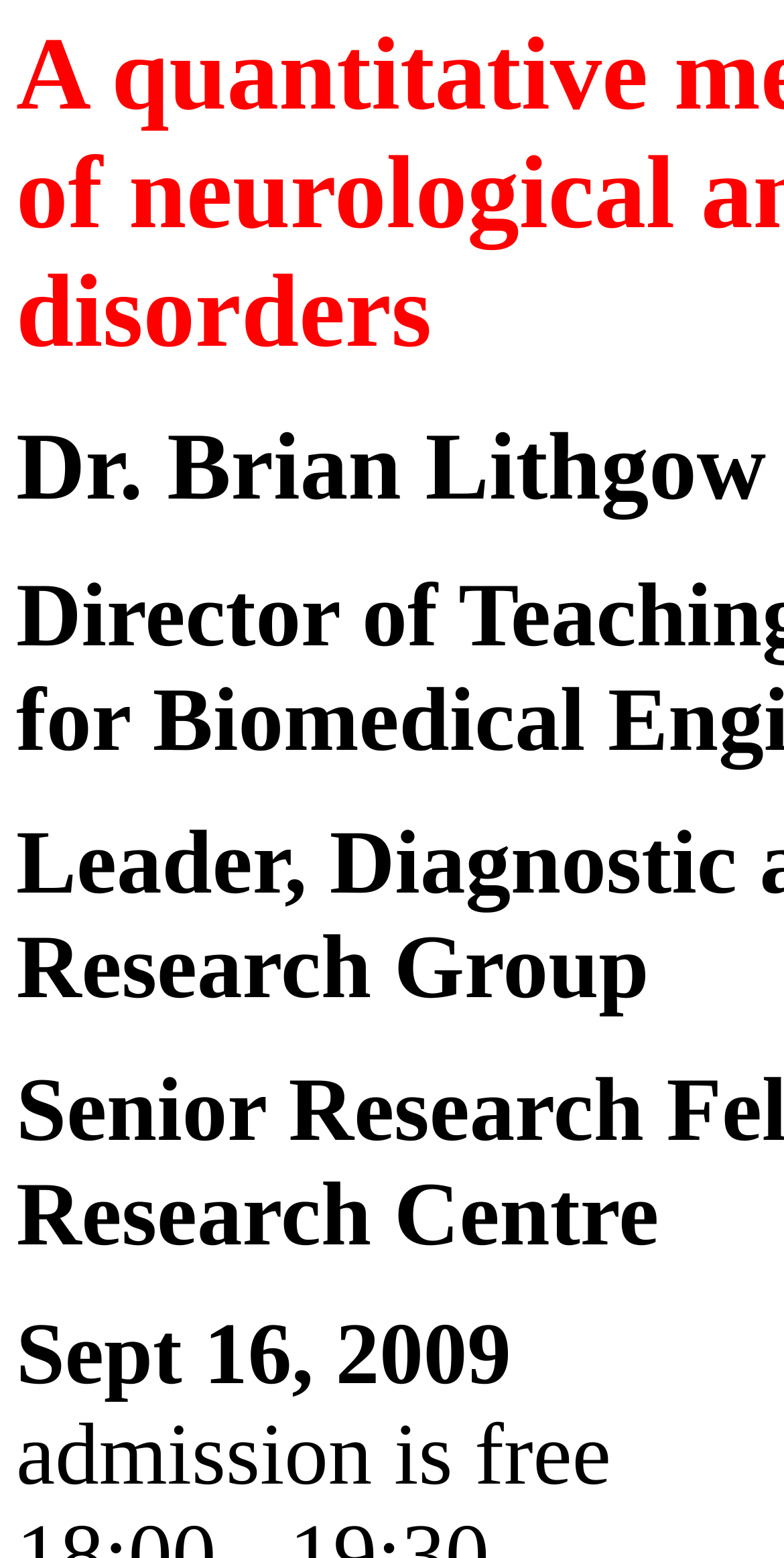Identify the main title of the webpage and generate its text content.

A quantitative measure for the separation of neurological and neurodegenerative disorders